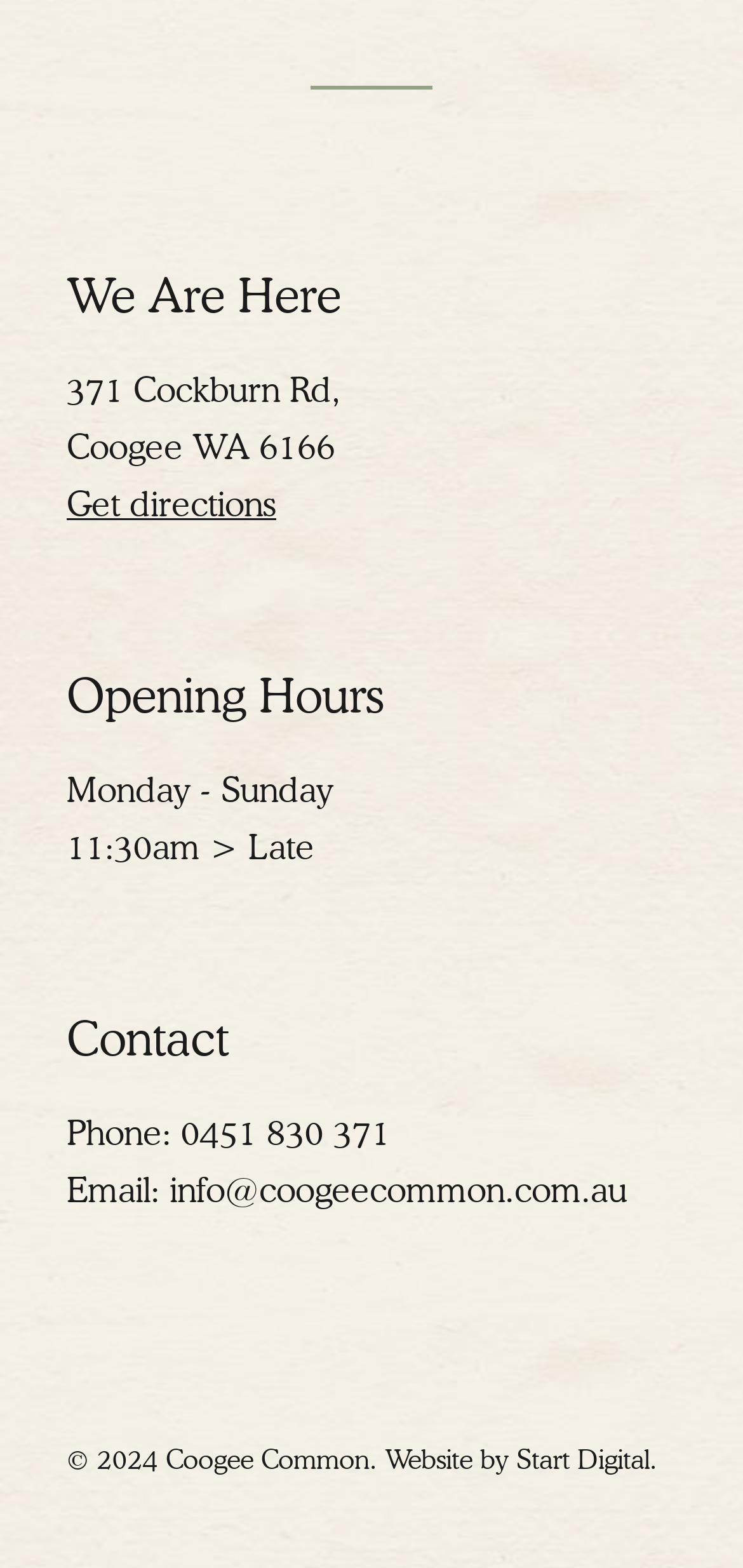What is the phone number of Coogee Common?
Could you give a comprehensive explanation in response to this question?

I found the phone number by looking at the link element next to the 'Phone:' label, which provides the contact phone number.